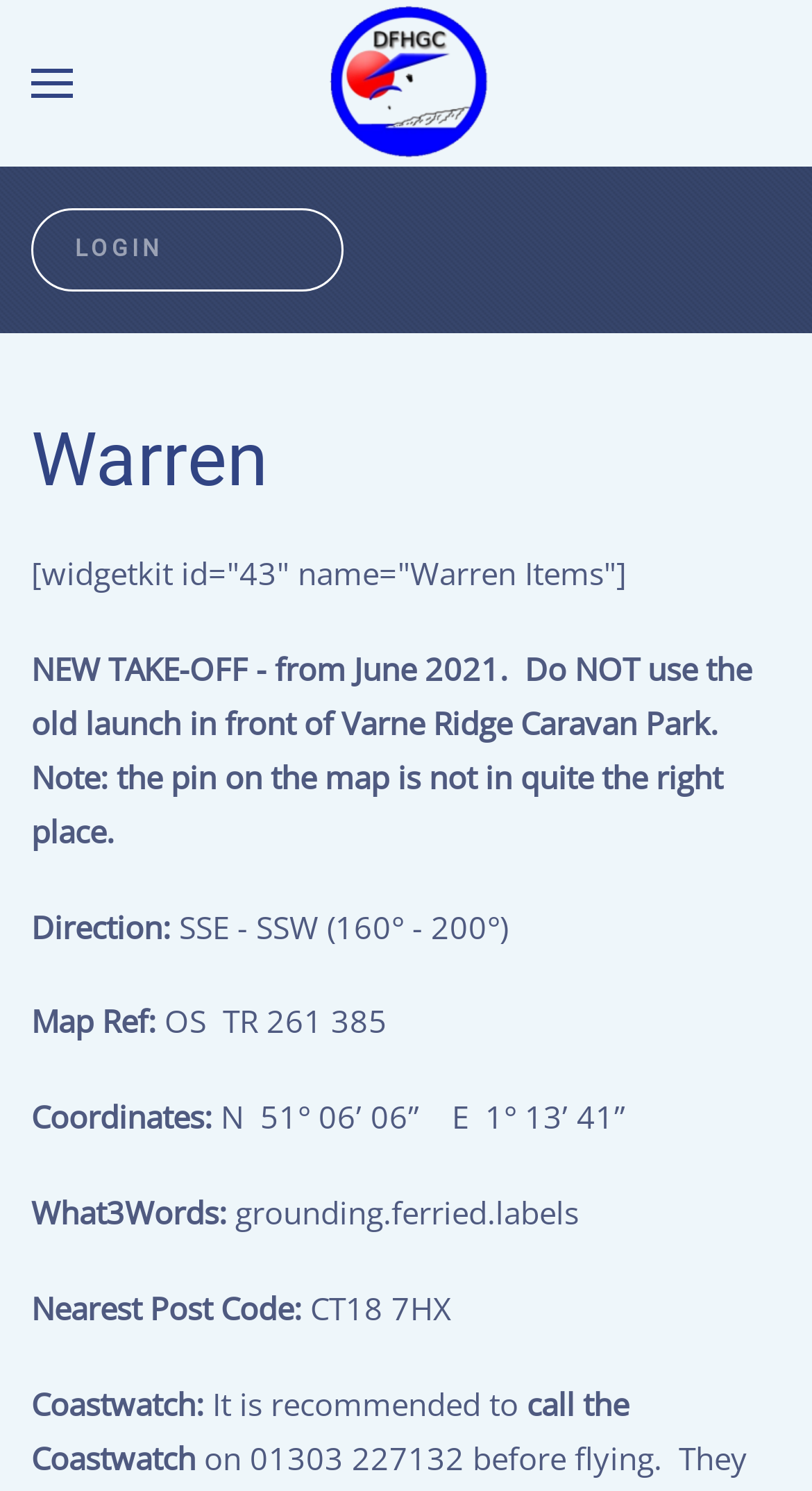Find the bounding box coordinates for the HTML element described in this sentence: "aria-label="Back to home"". Provide the coordinates as four float numbers between 0 and 1, in the format [left, top, right, bottom].

[0.397, 0.0, 0.603, 0.112]